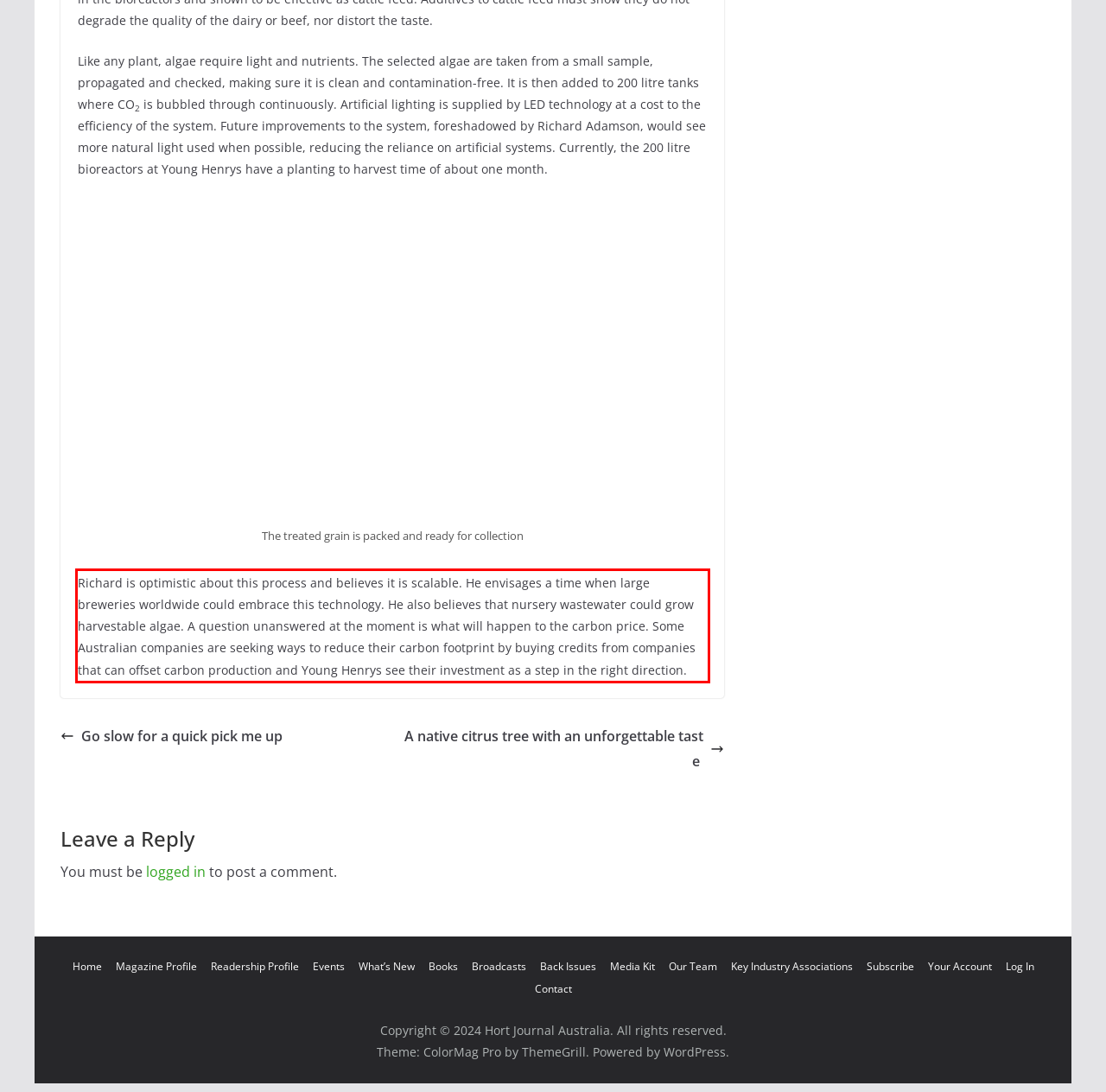Observe the screenshot of the webpage, locate the red bounding box, and extract the text content within it.

Richard is optimistic about this process and believes it is scalable. He envisages a time when large breweries worldwide could embrace this technology. He also believes that nursery wastewater could grow harvestable algae. A question unanswered at the moment is what will happen to the carbon price. Some Australian companies are seeking ways to reduce their carbon footprint by buying credits from companies that can offset carbon production and Young Henrys see their investment as a step in the right direction.